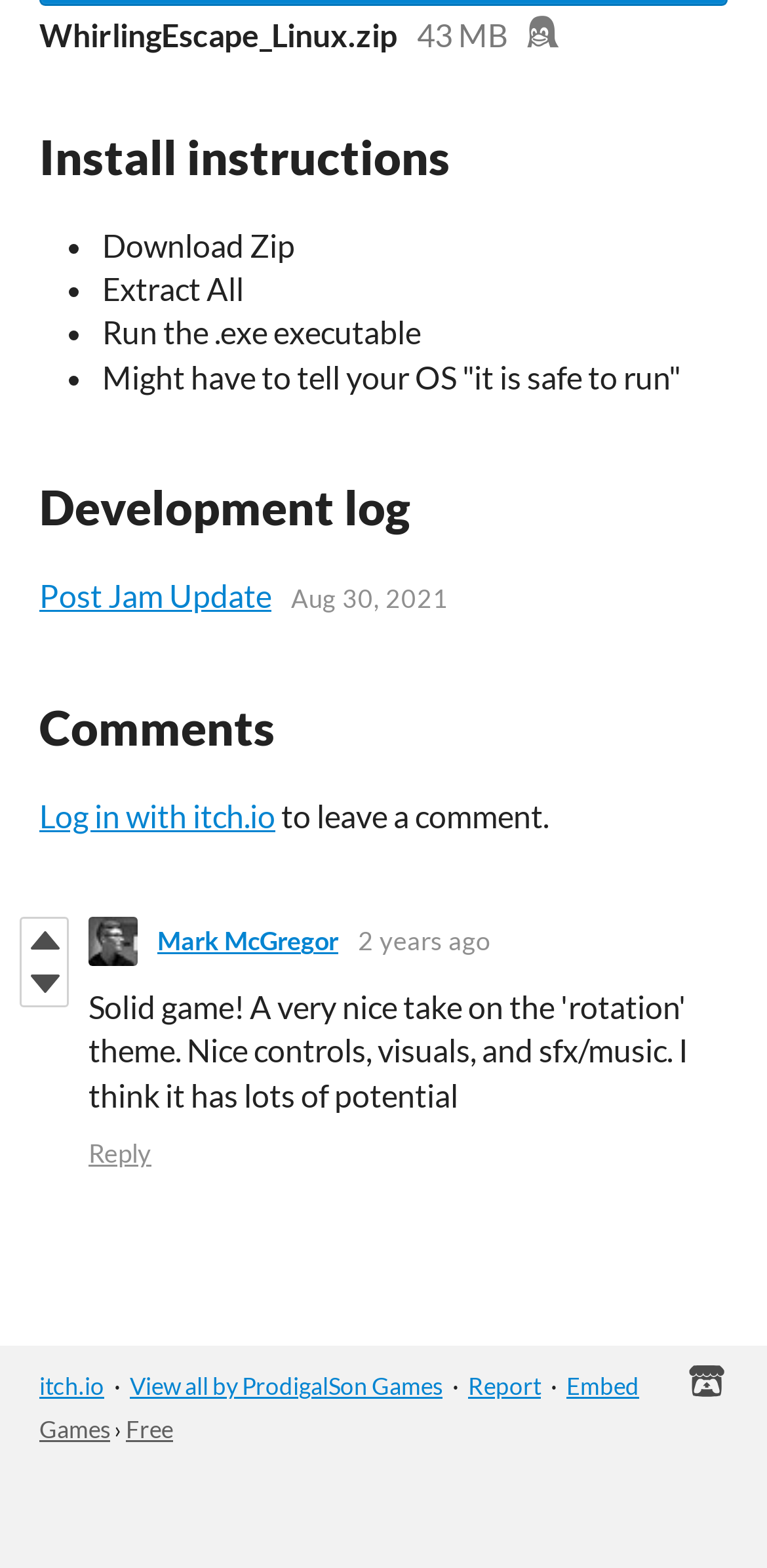Please specify the bounding box coordinates in the format (top-left x, top-left y, bottom-right x, bottom-right y), with values ranging from 0 to 1. Identify the bounding box for the UI component described as follows: View all by ProdigalSon Games

[0.169, 0.875, 0.577, 0.893]